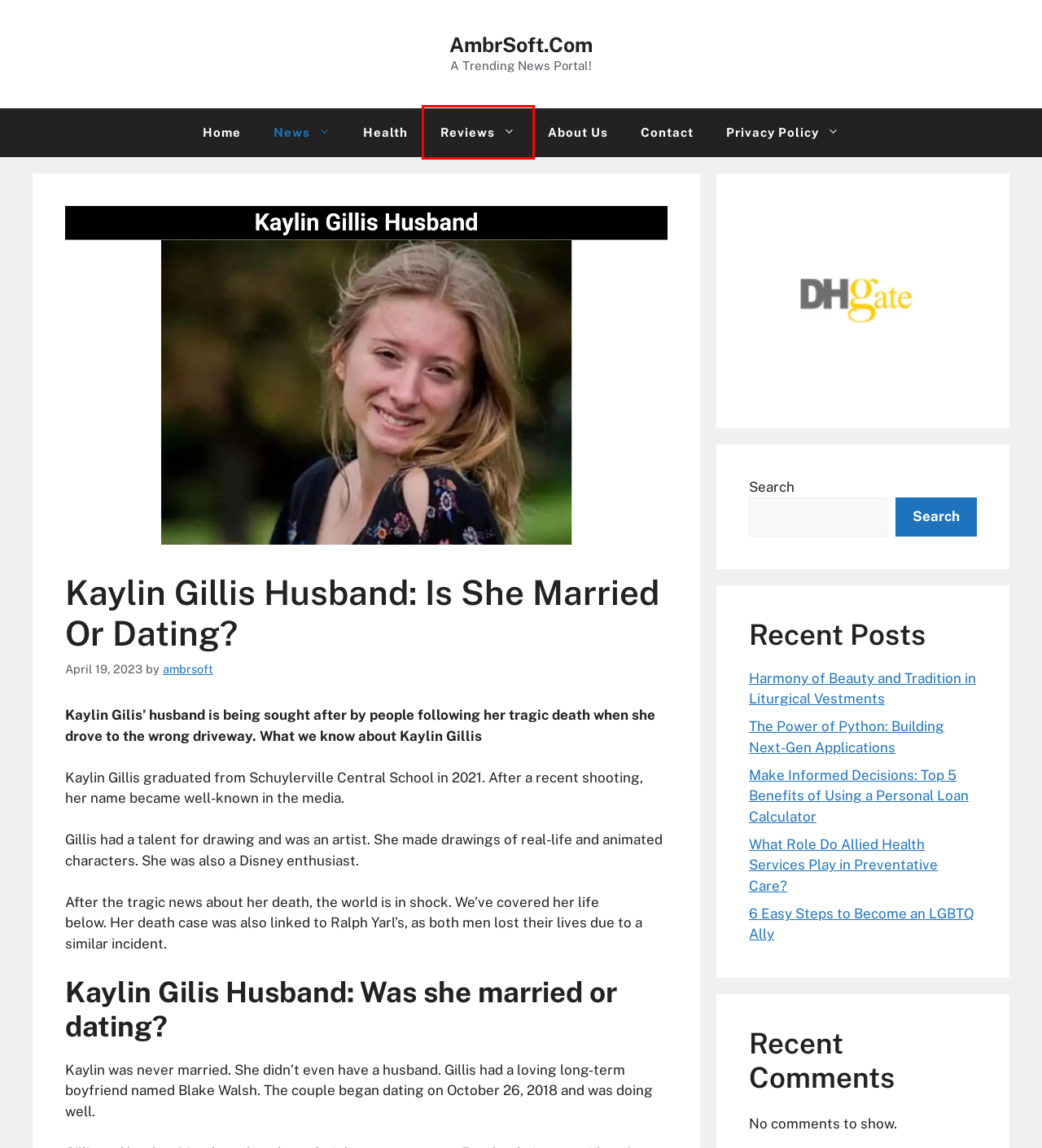You’re provided with a screenshot of a webpage that has a red bounding box around an element. Choose the best matching webpage description for the new page after clicking the element in the red box. The options are:
A. Reviews Archives - AmbrSoft.Com
B. Home - AmbrSoft.Com
C. What Role Do Allied Health Services Play in Preventative Care?
D. Health Archives - AmbrSoft.Com
E. Contact - AmbrSoft.Com
F. About Us - AmbrSoft.Com
G. News Archives - AmbrSoft.Com
H. ambrsoft, Author at AmbrSoft.Com

A